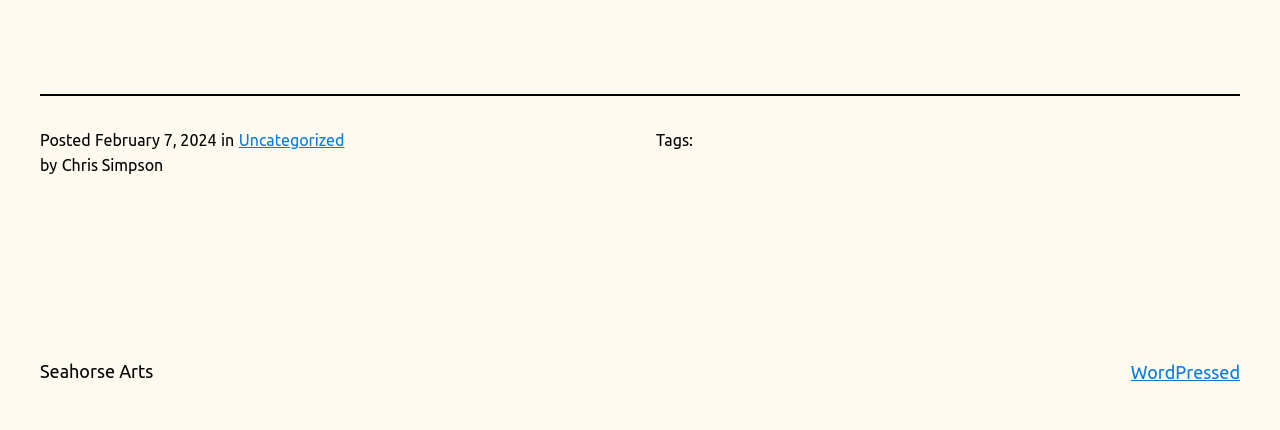Predict the bounding box coordinates of the UI element that matches this description: "Uncategorized". The coordinates should be in the format [left, top, right, bottom] with each value between 0 and 1.

[0.186, 0.304, 0.269, 0.346]